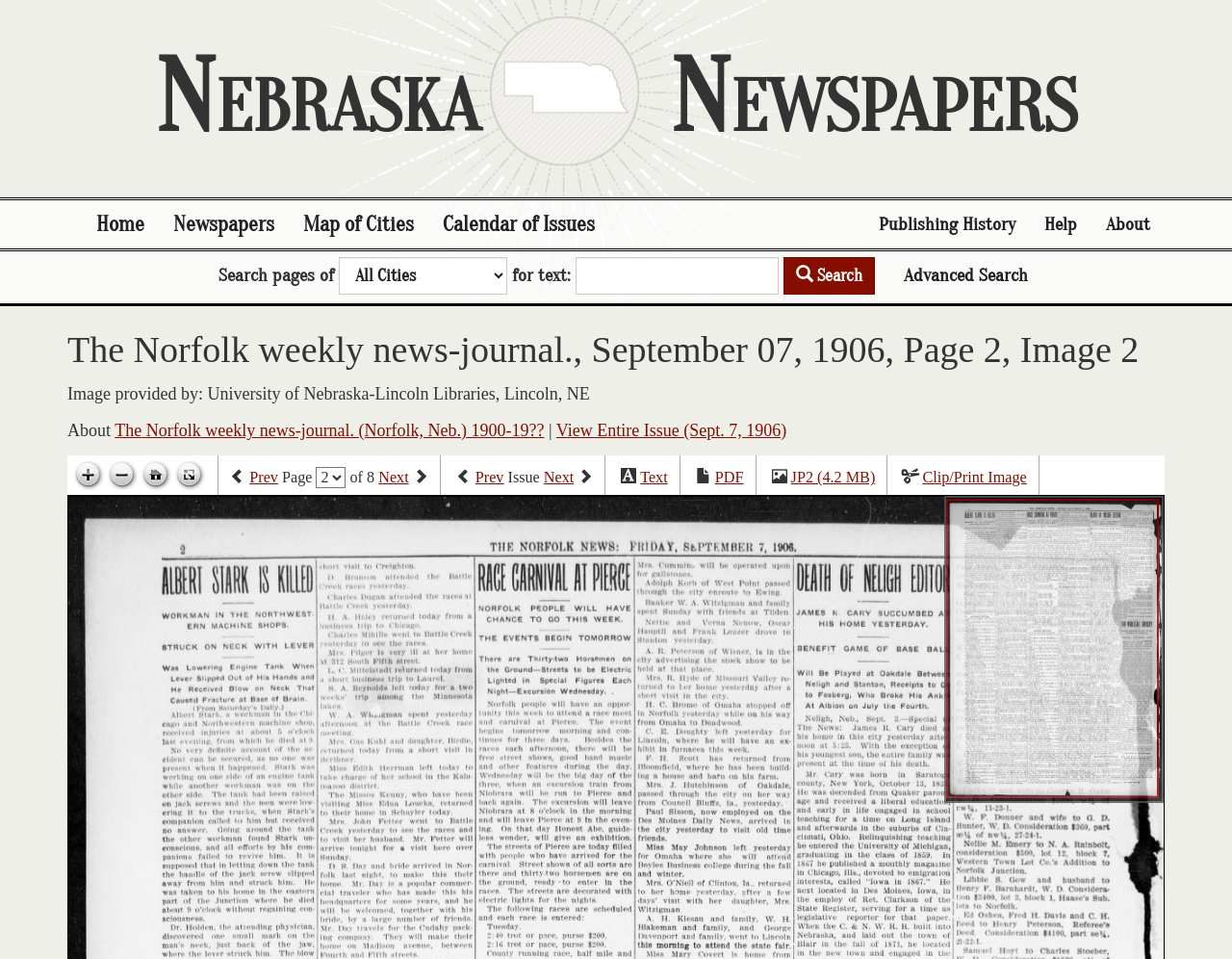Find and specify the bounding box coordinates that correspond to the clickable region for the instruction: "Go to next page".

[0.307, 0.489, 0.332, 0.507]